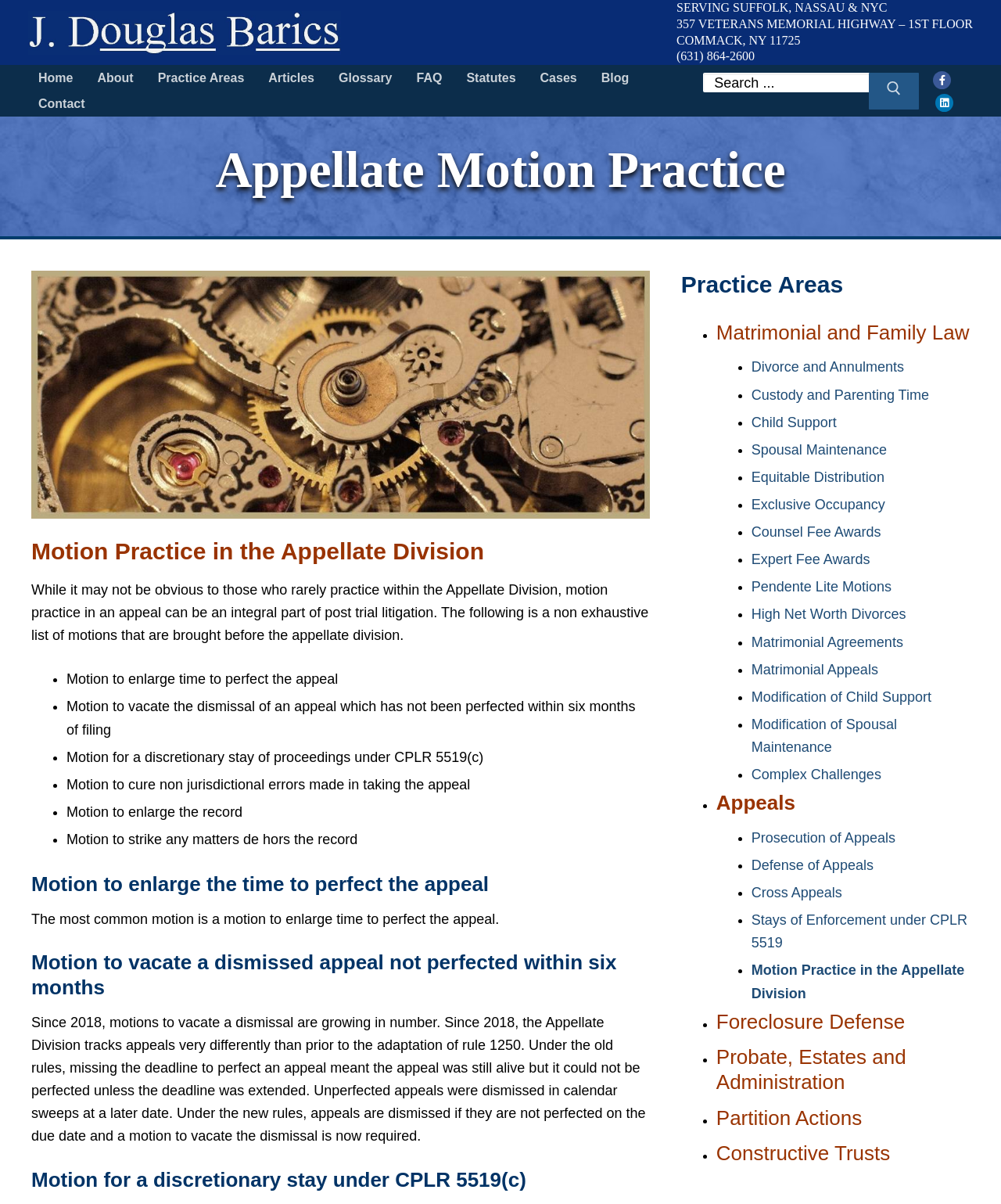Provide a brief response to the question using a single word or phrase: 
What is the phone number of the law office?

(631) 864-2600